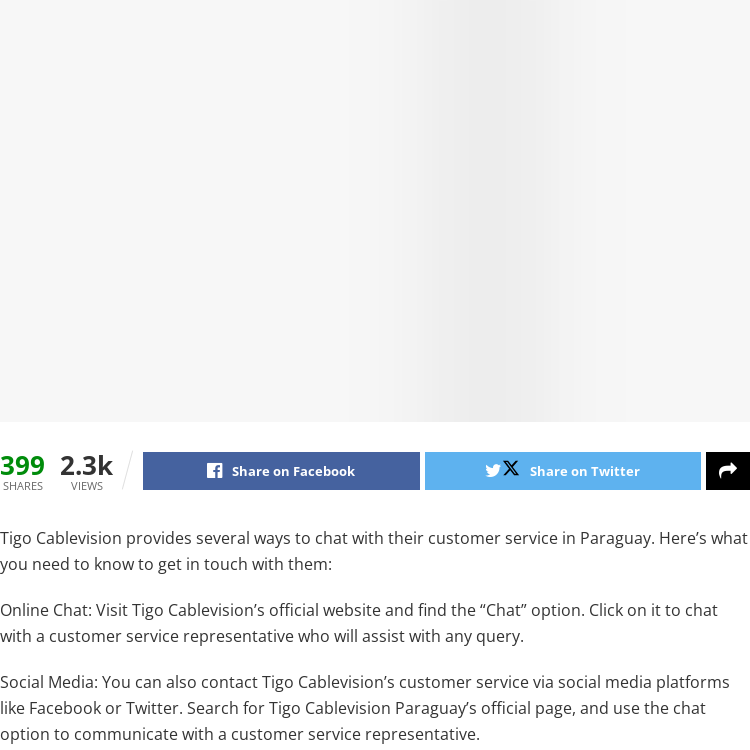How many views does the image have?
Based on the image, provide a one-word or brief-phrase response.

2.3k